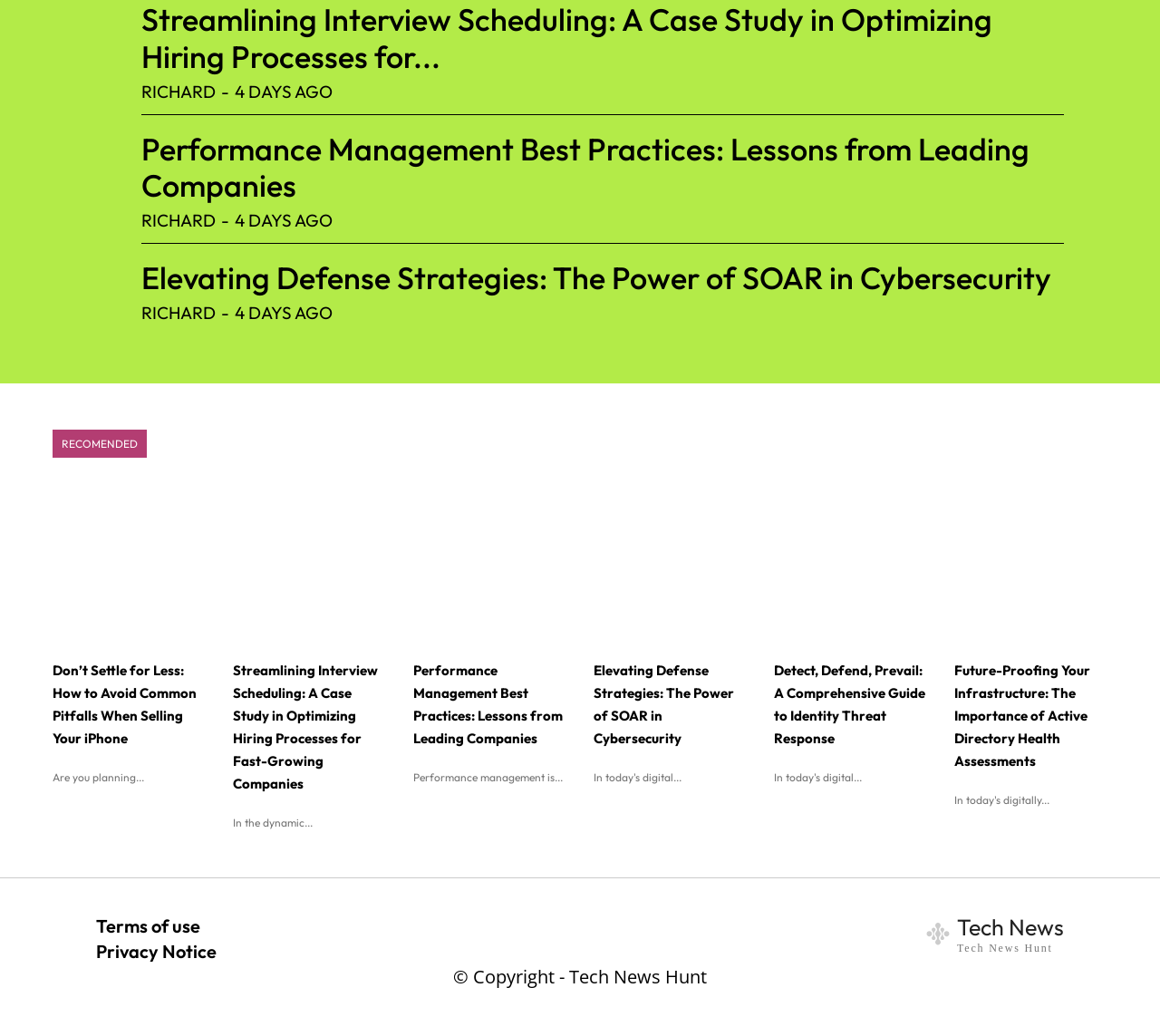Specify the bounding box coordinates of the element's area that should be clicked to execute the given instruction: "Read the article about Streamlining Interview Scheduling". The coordinates should be four float numbers between 0 and 1, i.e., [left, top, right, bottom].

[0.122, 0.002, 0.909, 0.073]